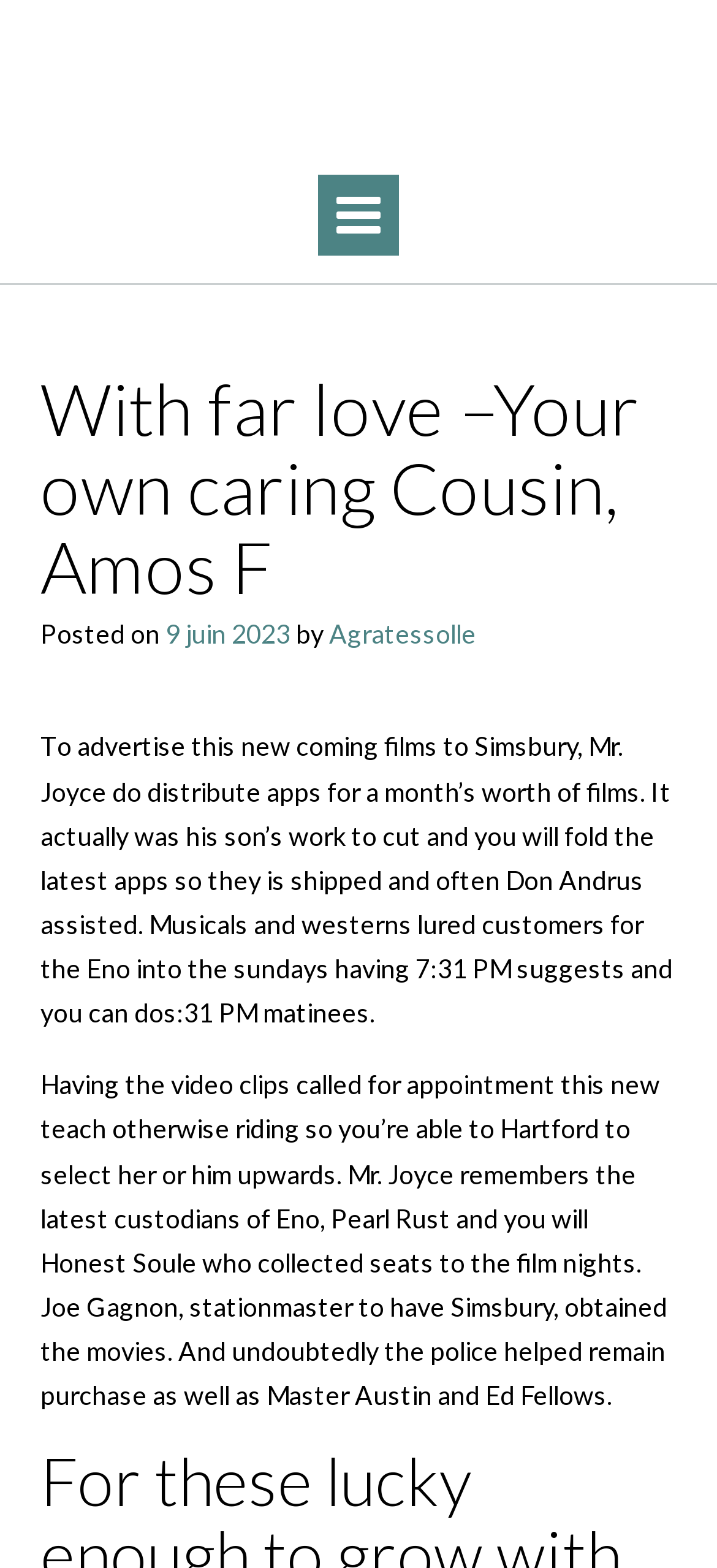Please find the bounding box for the UI element described by: "9 juin 20239 juin 2023".

[0.231, 0.394, 0.405, 0.414]